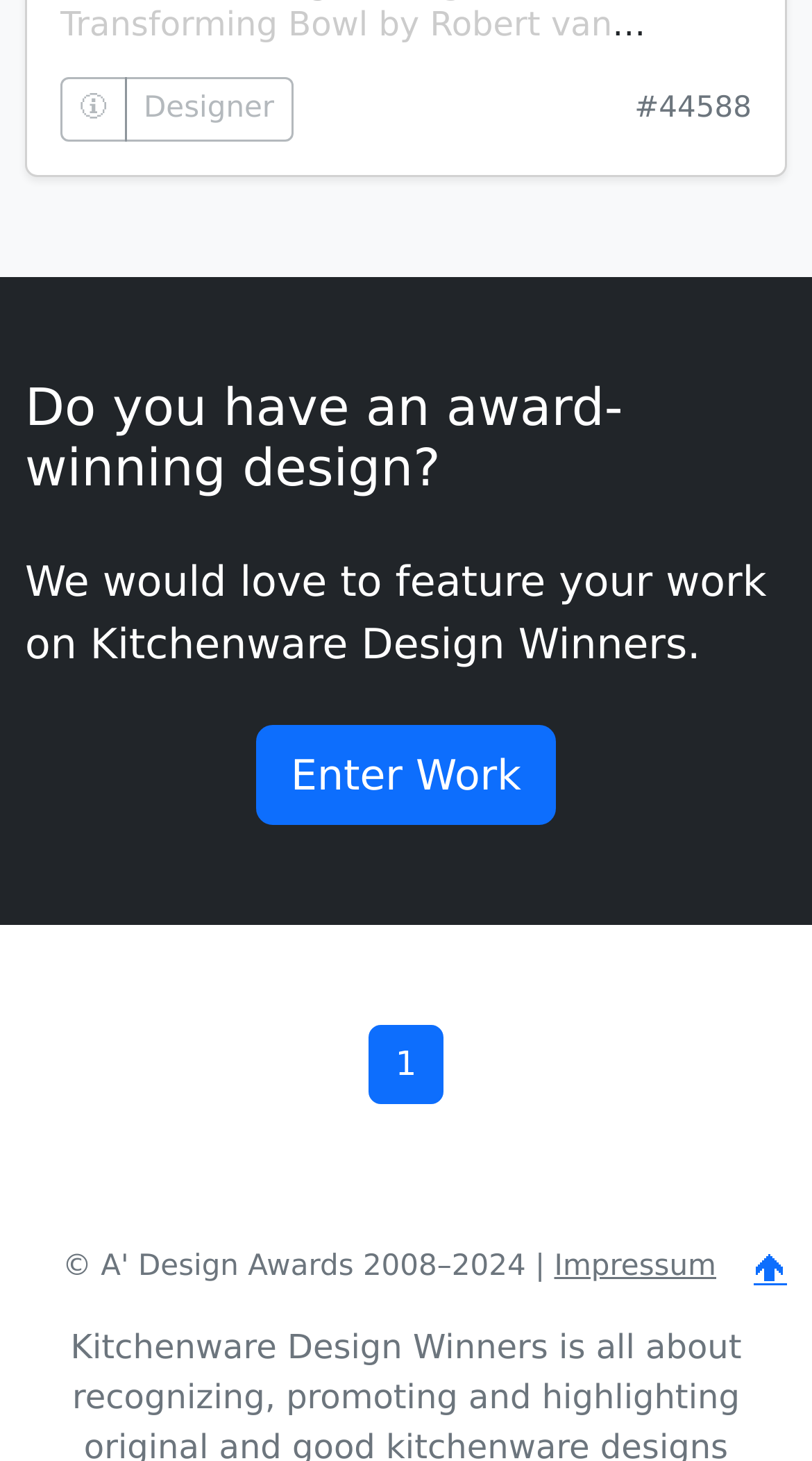What is the purpose of the 'Enter Work' button?
Based on the image content, provide your answer in one word or a short phrase.

To submit a design